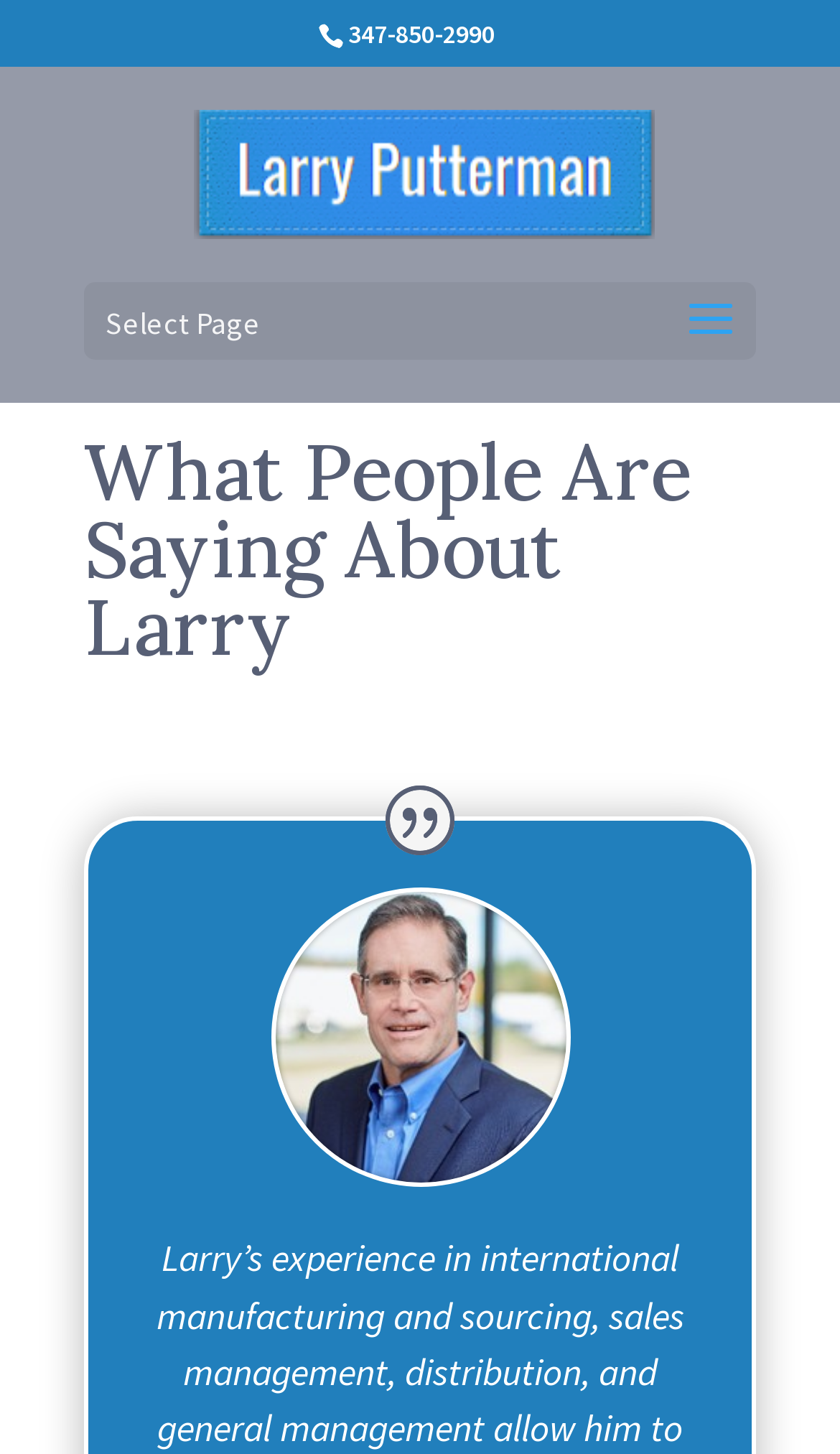Extract the main title from the webpage and generate its text.

What People Are Saying About Larry